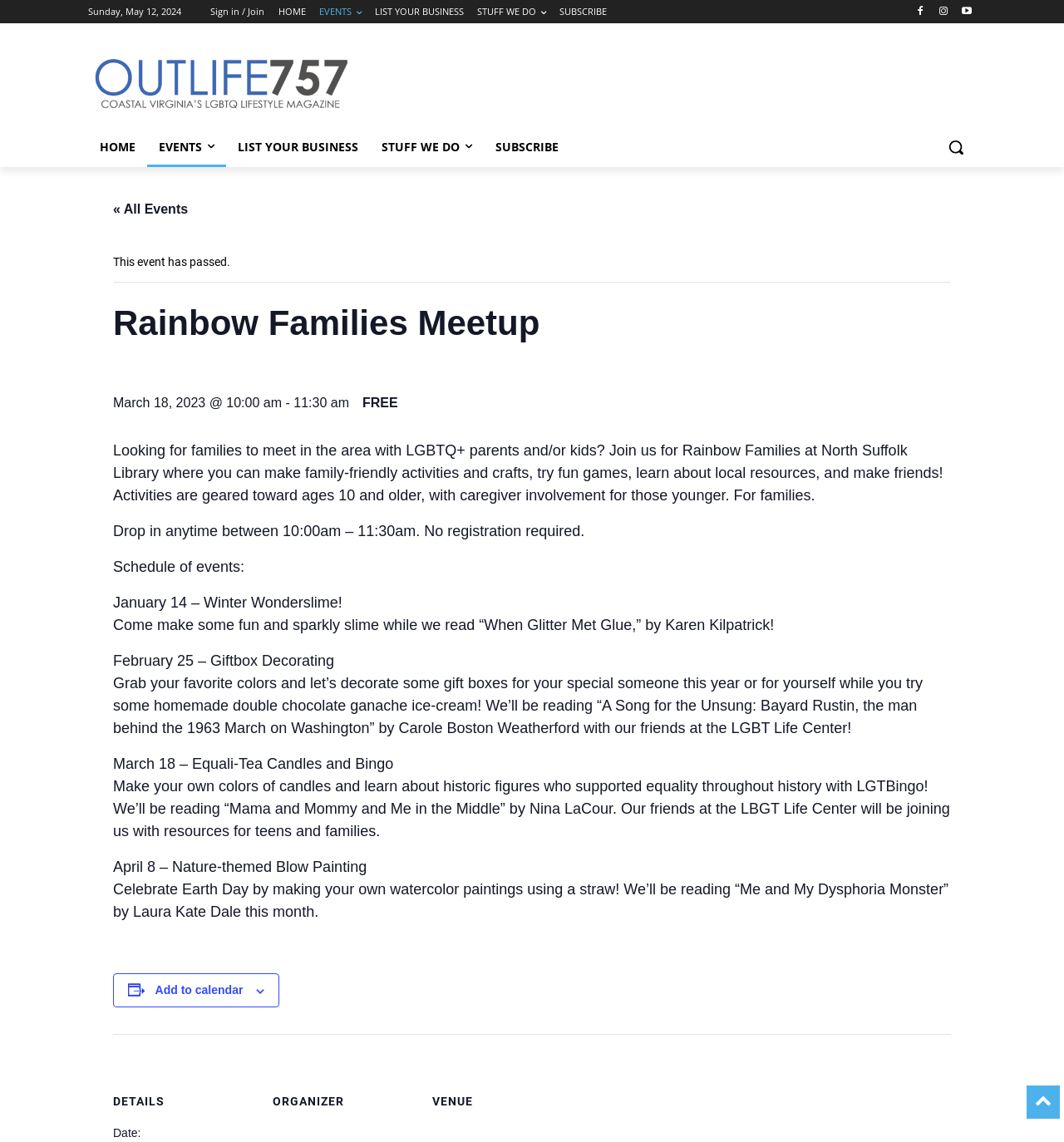Provide the bounding box coordinates of the HTML element described by the text: "blog".

None